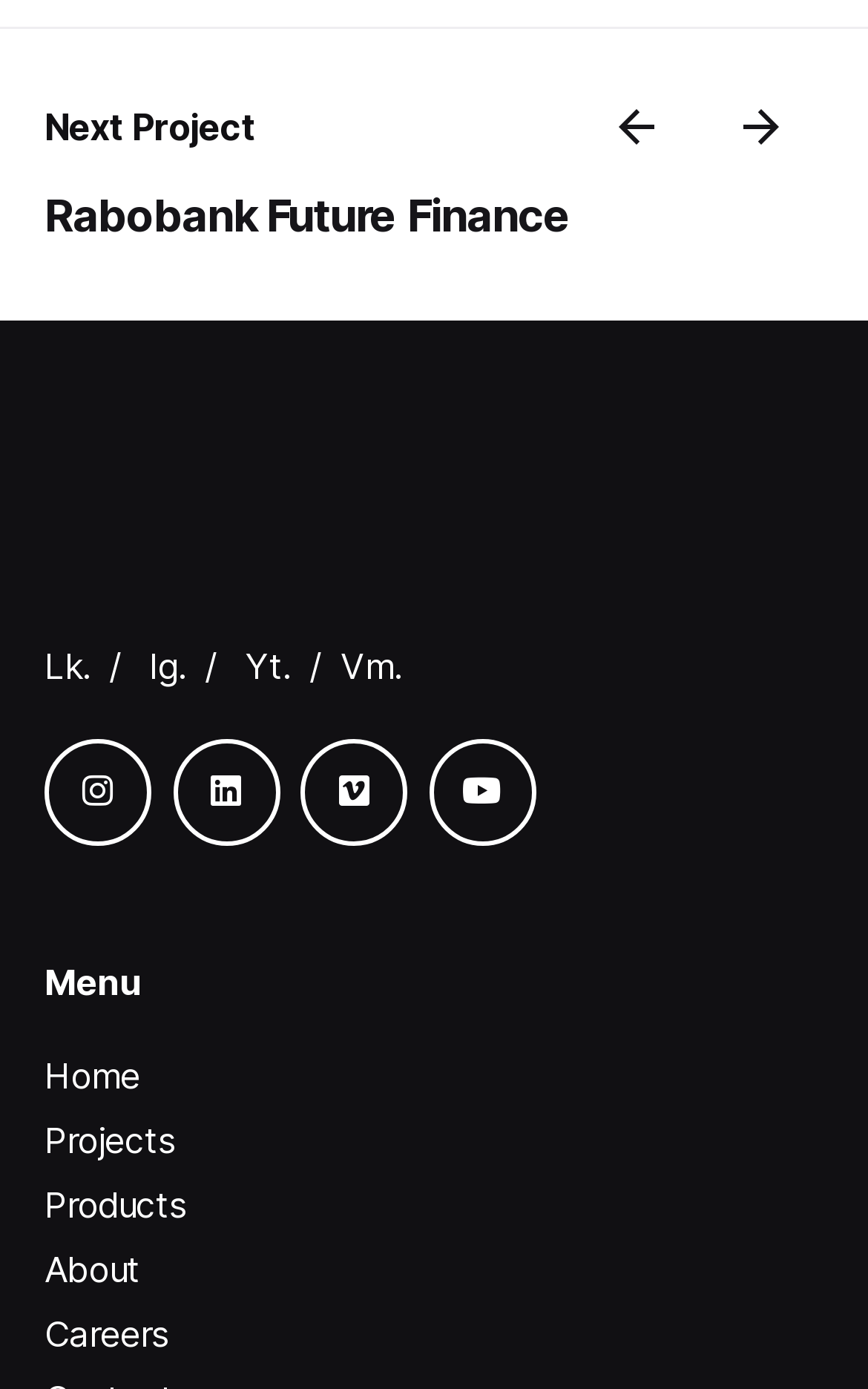Provide the bounding box coordinates in the format (top-left x, top-left y, bottom-right x, bottom-right y). All values are floating point numbers between 0 and 1. Determine the bounding box coordinate of the UI element described as: Rabobank Future Finance

[0.051, 0.136, 0.658, 0.175]